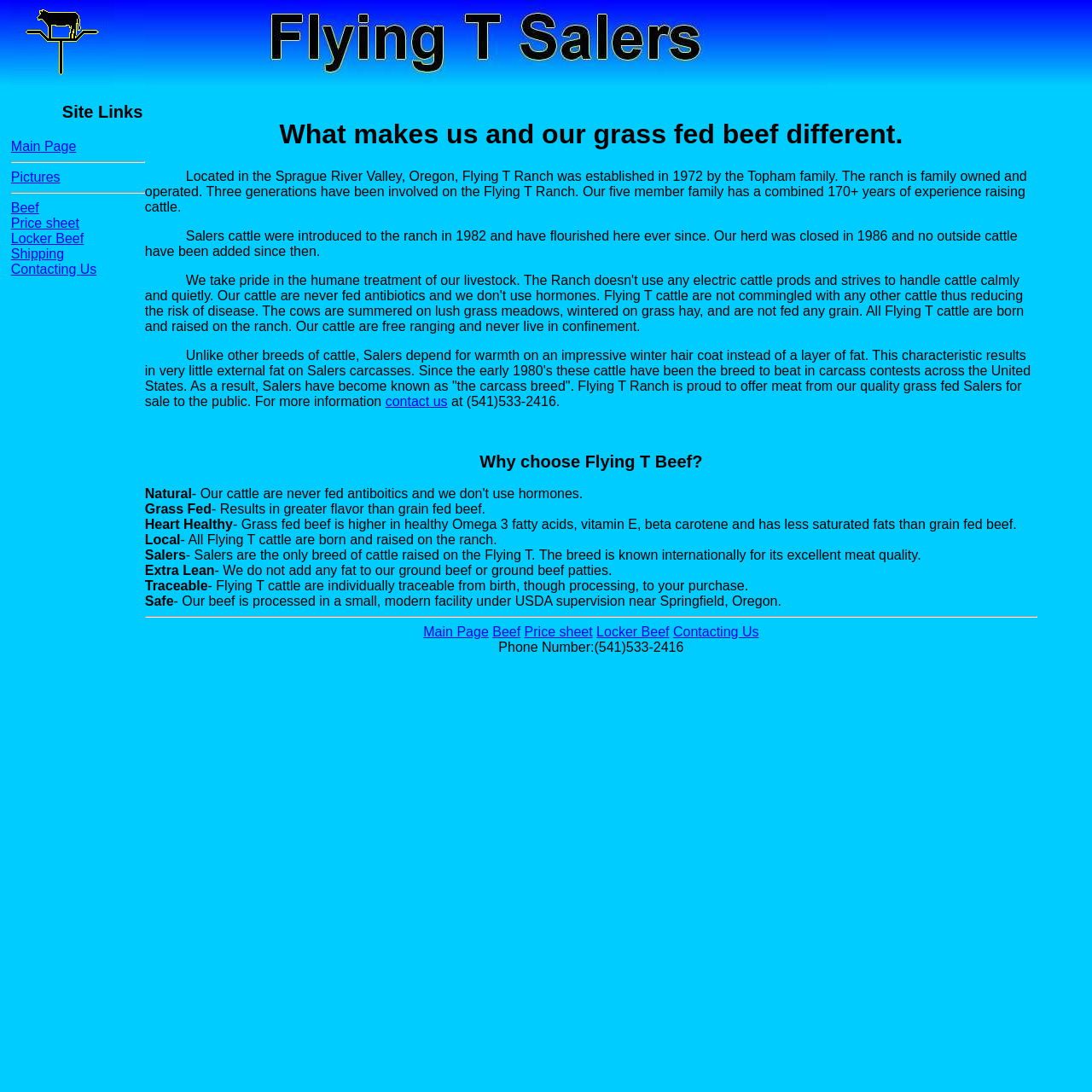Locate the bounding box coordinates of the element's region that should be clicked to carry out the following instruction: "Contact us at the given phone number". The coordinates need to be four float numbers between 0 and 1, i.e., [left, top, right, bottom].

[0.457, 0.586, 0.626, 0.599]